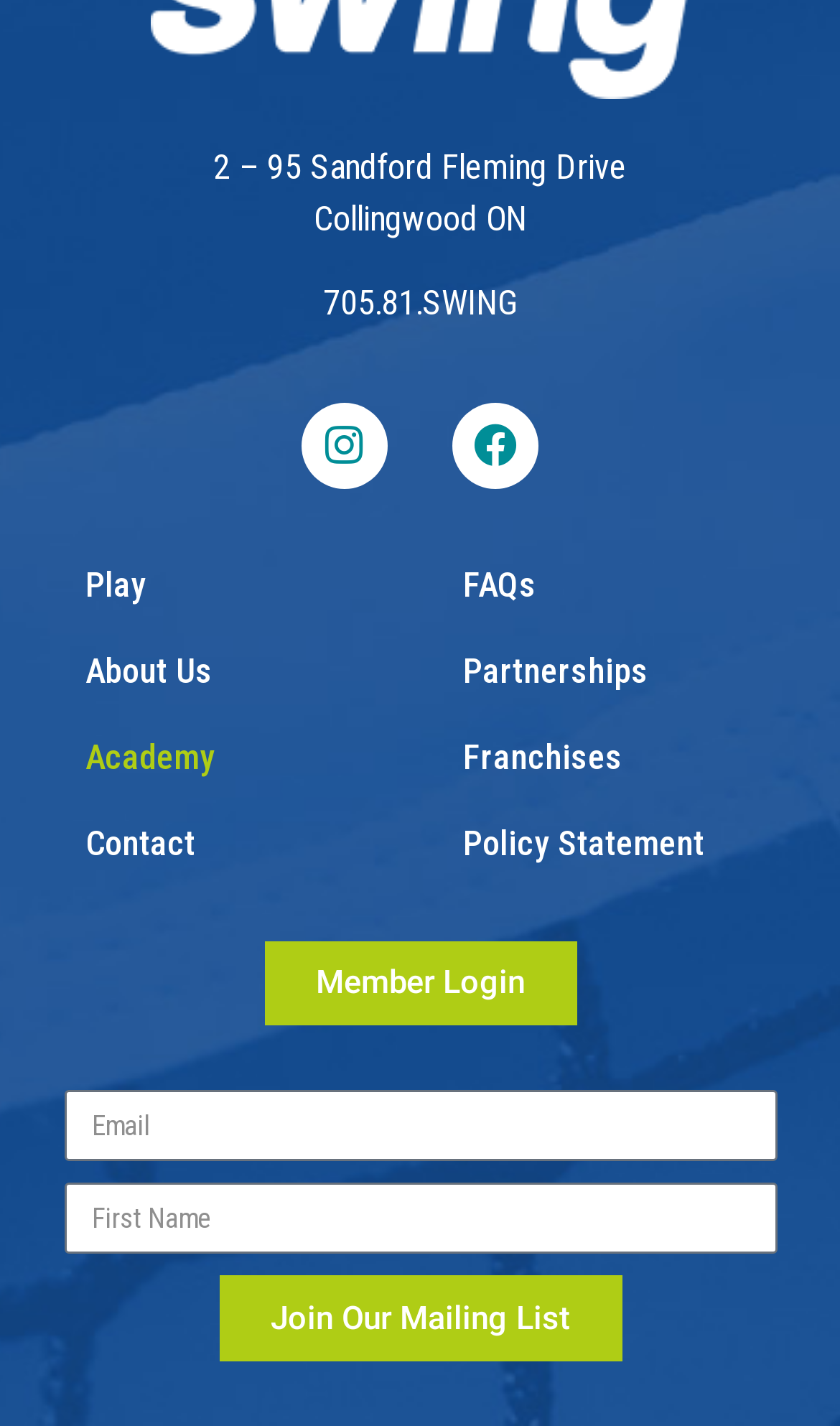Determine the bounding box coordinates of the clickable element to achieve the following action: 'Click the 'Play' link'. Provide the coordinates as four float values between 0 and 1, formatted as [left, top, right, bottom].

[0.05, 0.396, 0.5, 0.426]